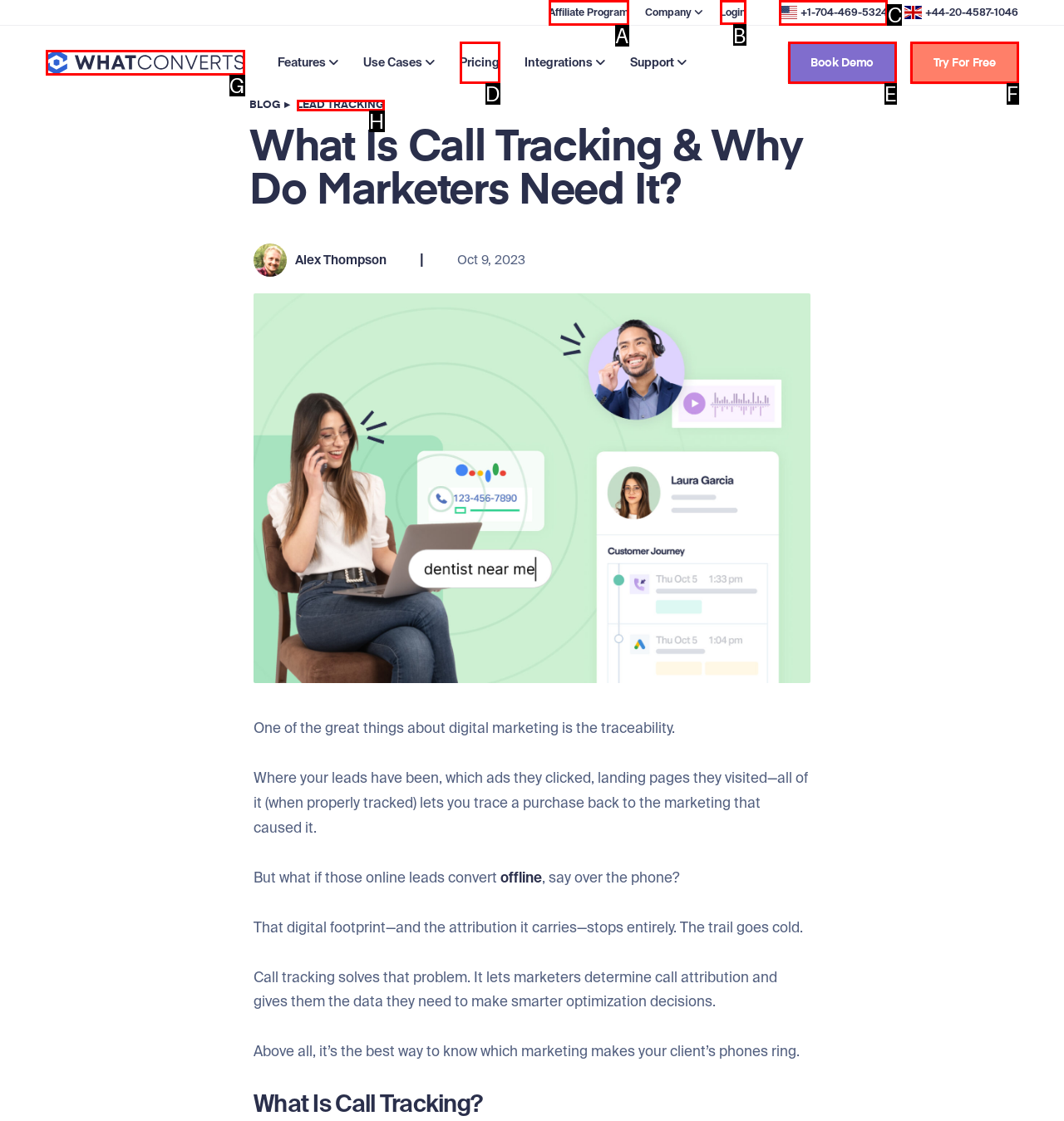Tell me which one HTML element you should click to complete the following task: Click on Login
Answer with the option's letter from the given choices directly.

B